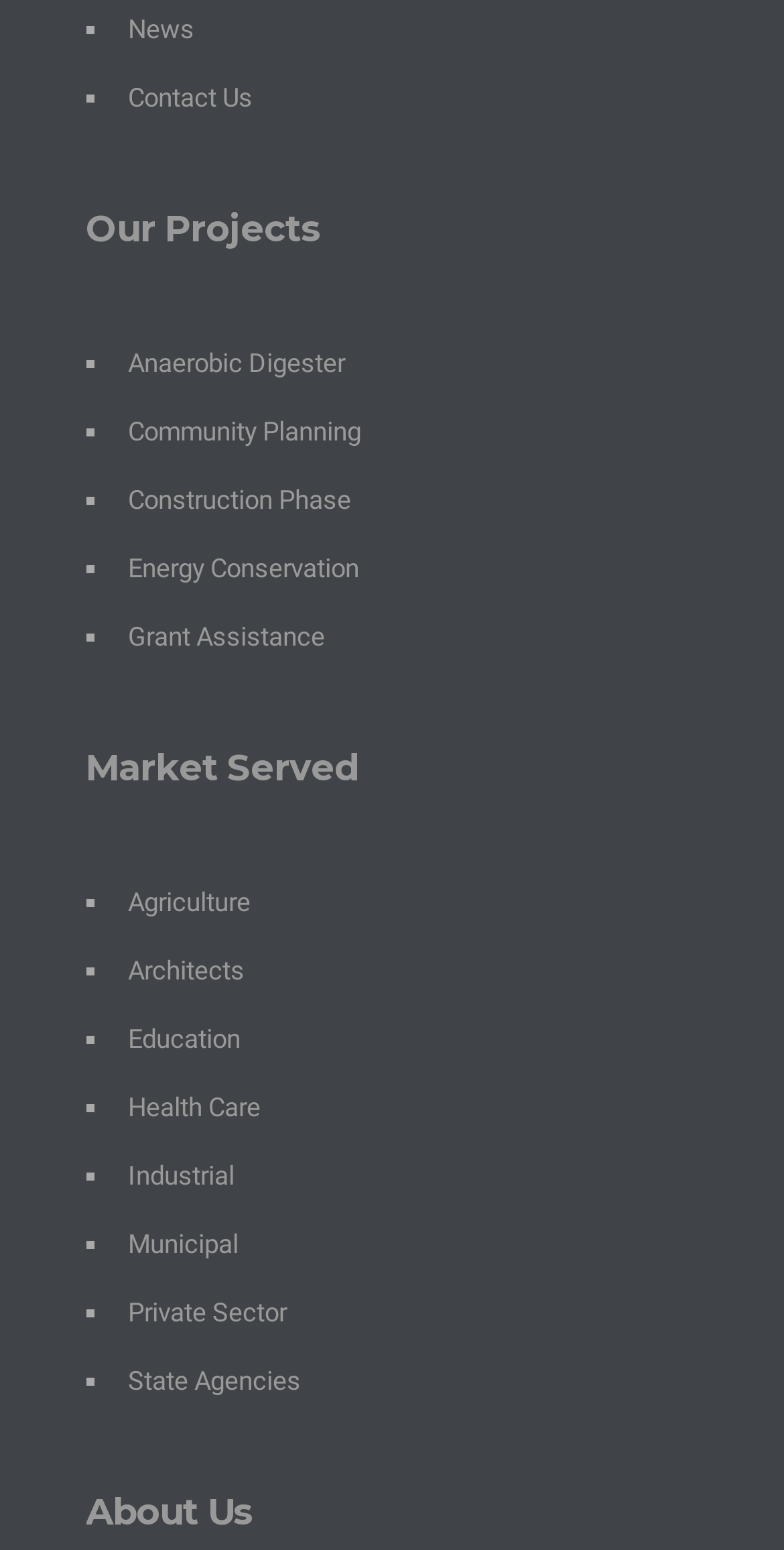What is the last link in the 'Our Projects' section?
Answer the question with a single word or phrase derived from the image.

Grant Assistance